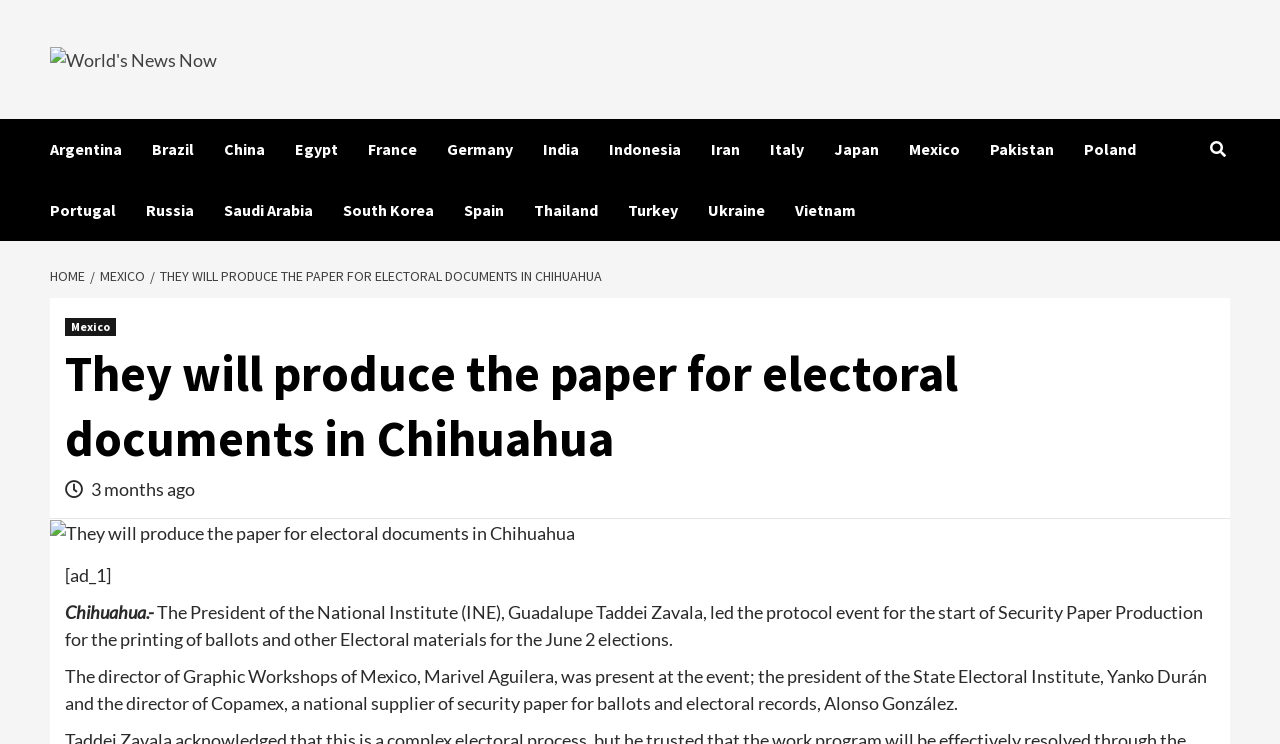What is the name of the president of the National Institute?
Based on the image, respond with a single word or phrase.

Guadalupe Taddei Zavala